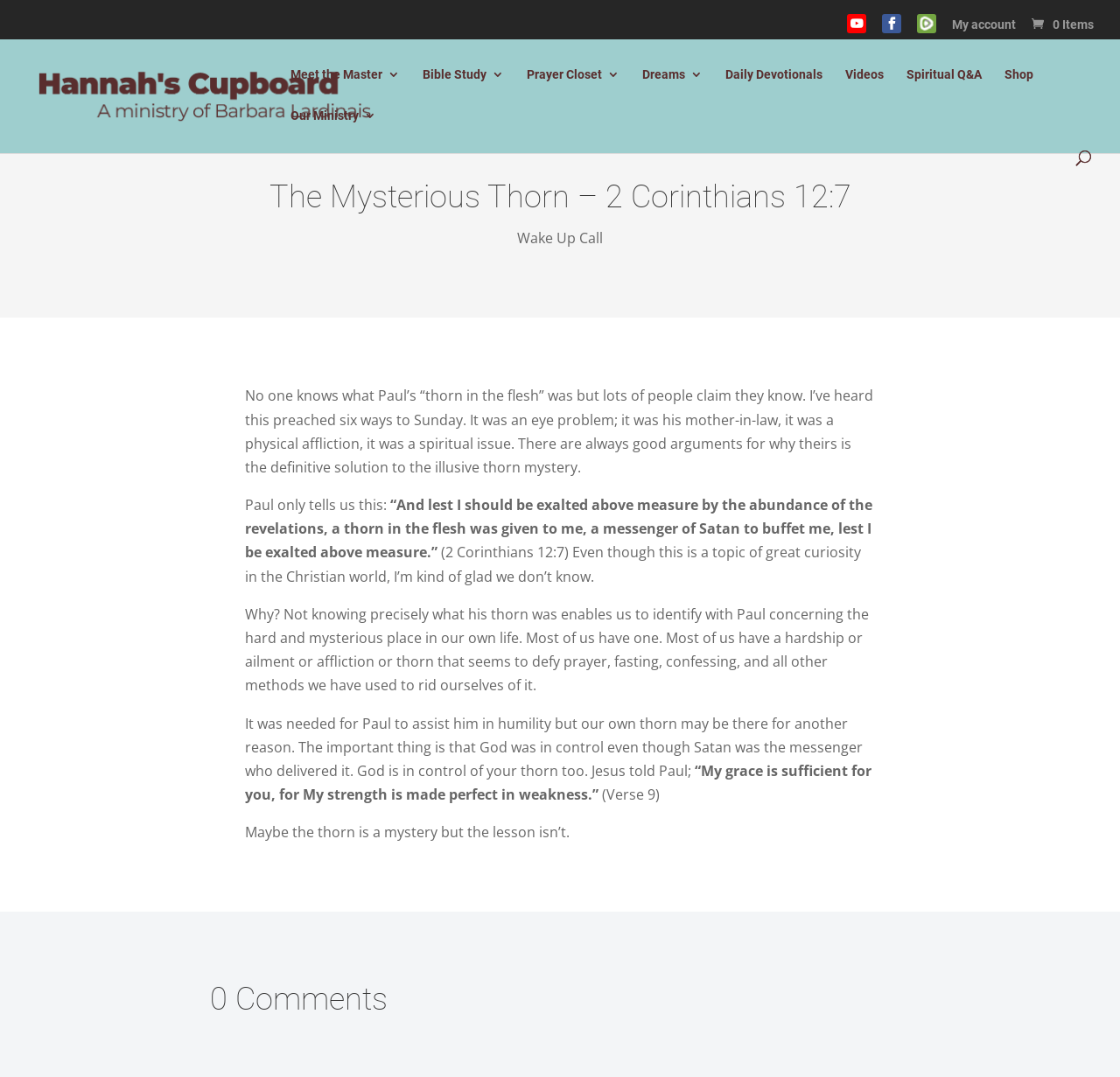Locate the bounding box coordinates of the element's region that should be clicked to carry out the following instruction: "Search for something". The coordinates need to be four float numbers between 0 and 1, i.e., [left, top, right, bottom].

[0.05, 0.036, 0.953, 0.038]